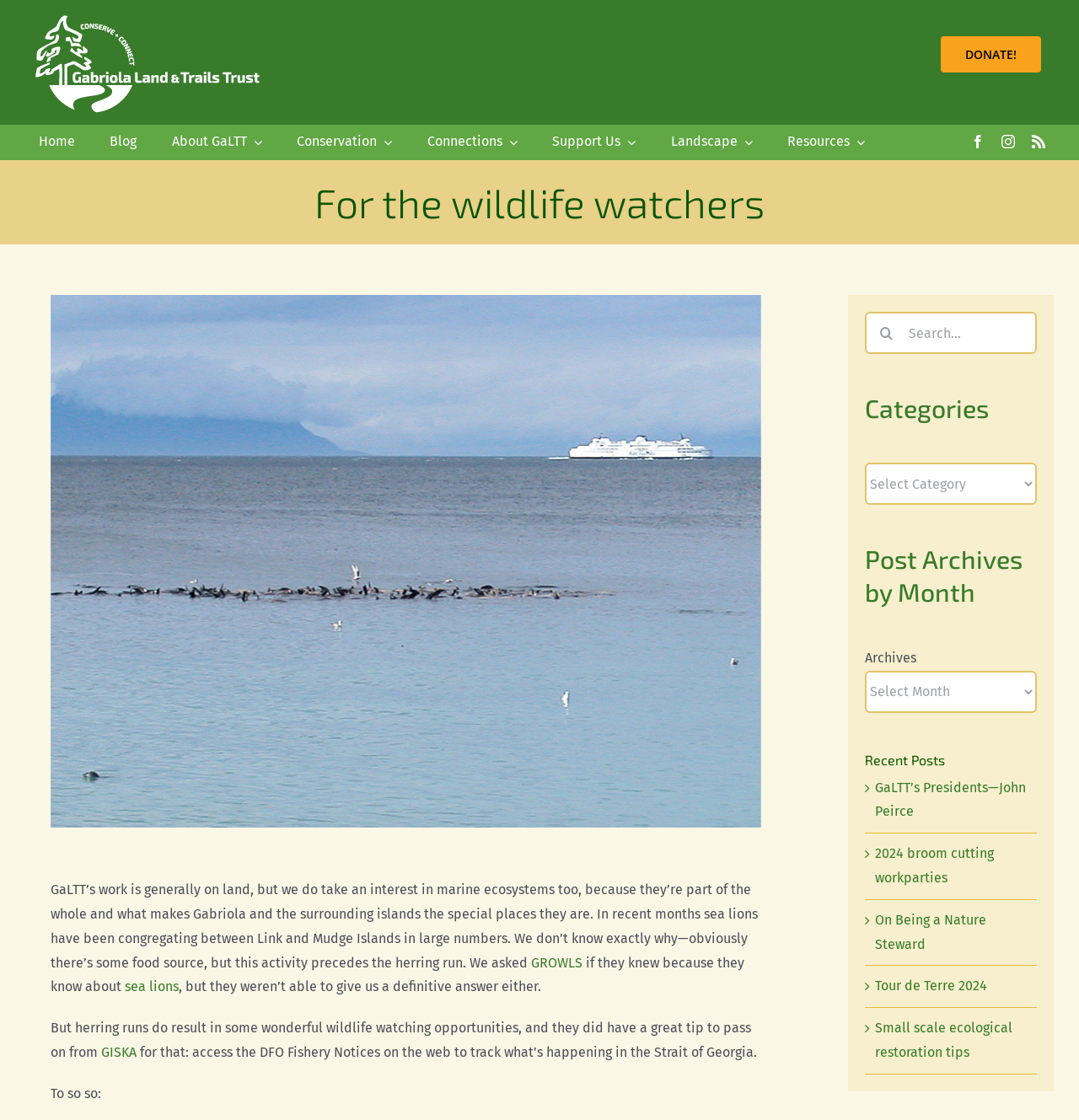Consider the image and give a detailed and elaborate answer to the question: 
What is the purpose of the search box?

The search box is located at the bottom right corner of the webpage, and its purpose is to allow users to search for specific content within the website, as indicated by the placeholder text 'Search...'.